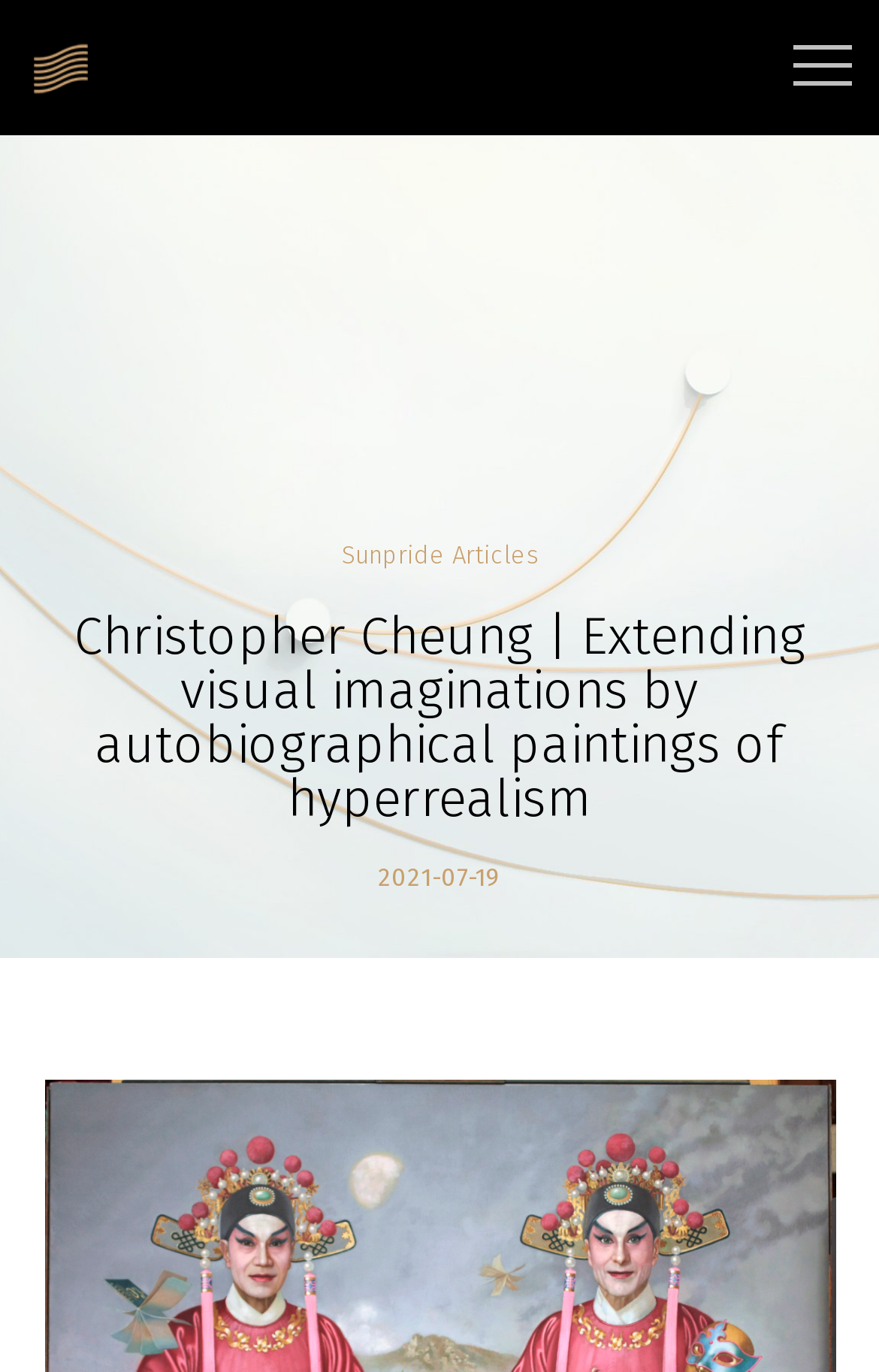What is the name of the foundation?
Answer the question in as much detail as possible.

I found the answer by looking at the top-left corner of the webpage, where there is a link and an image with the same text 'SUNPRIDE FOUNDATION | 驕陽基金會'.